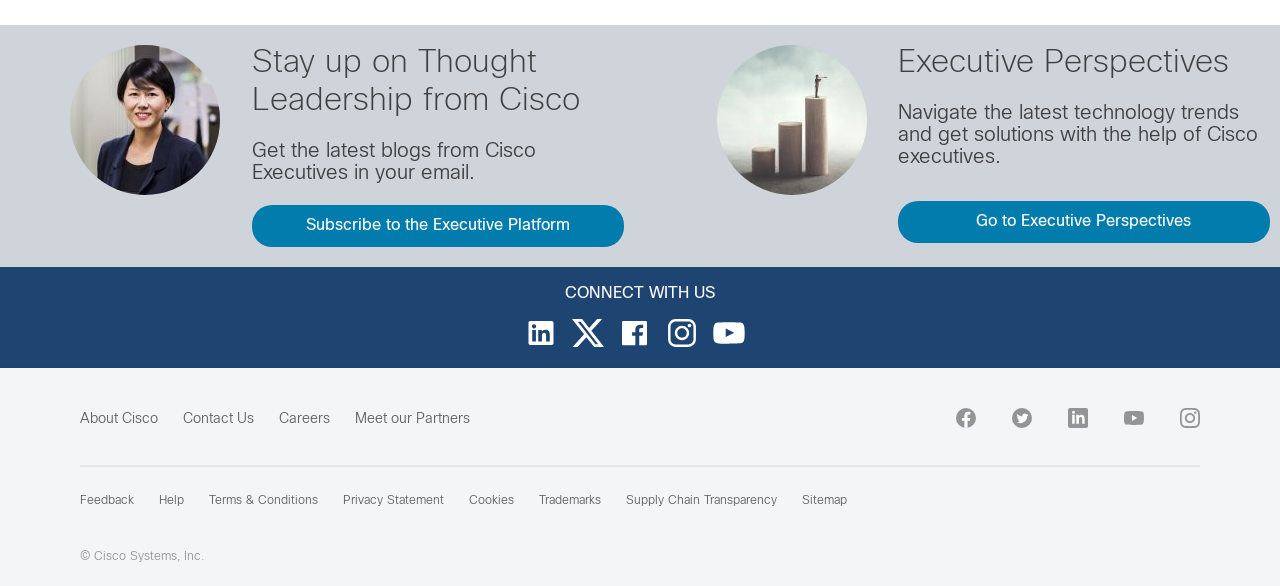Please identify the bounding box coordinates of the clickable area that will fulfill the following instruction: "Click on the 'CULTURE' link". The coordinates should be in the format of four float numbers between 0 and 1, i.e., [left, top, right, bottom].

None